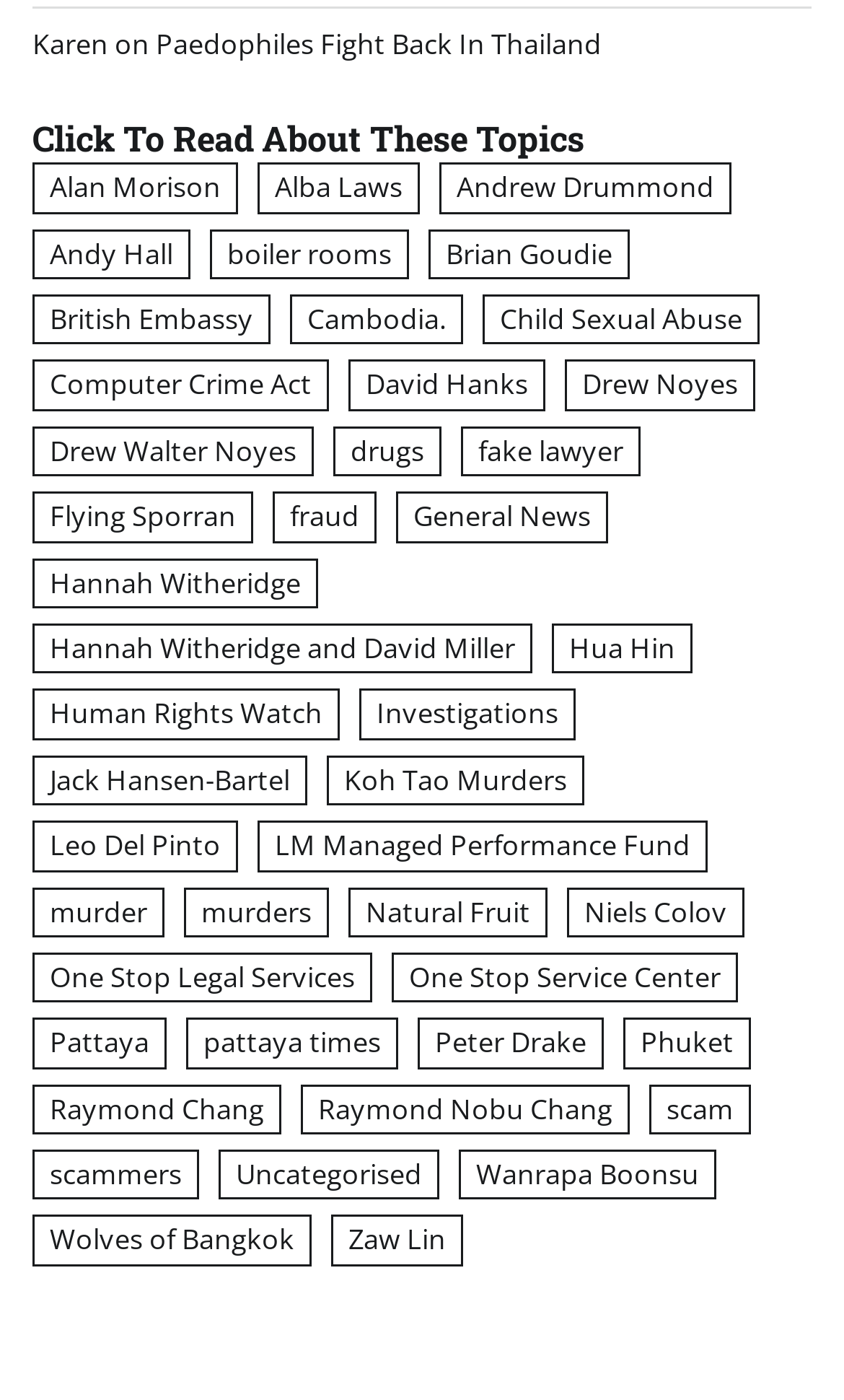What is the name of the person mentioned at the top of the webpage?
Please answer the question with a single word or phrase, referencing the image.

Karen